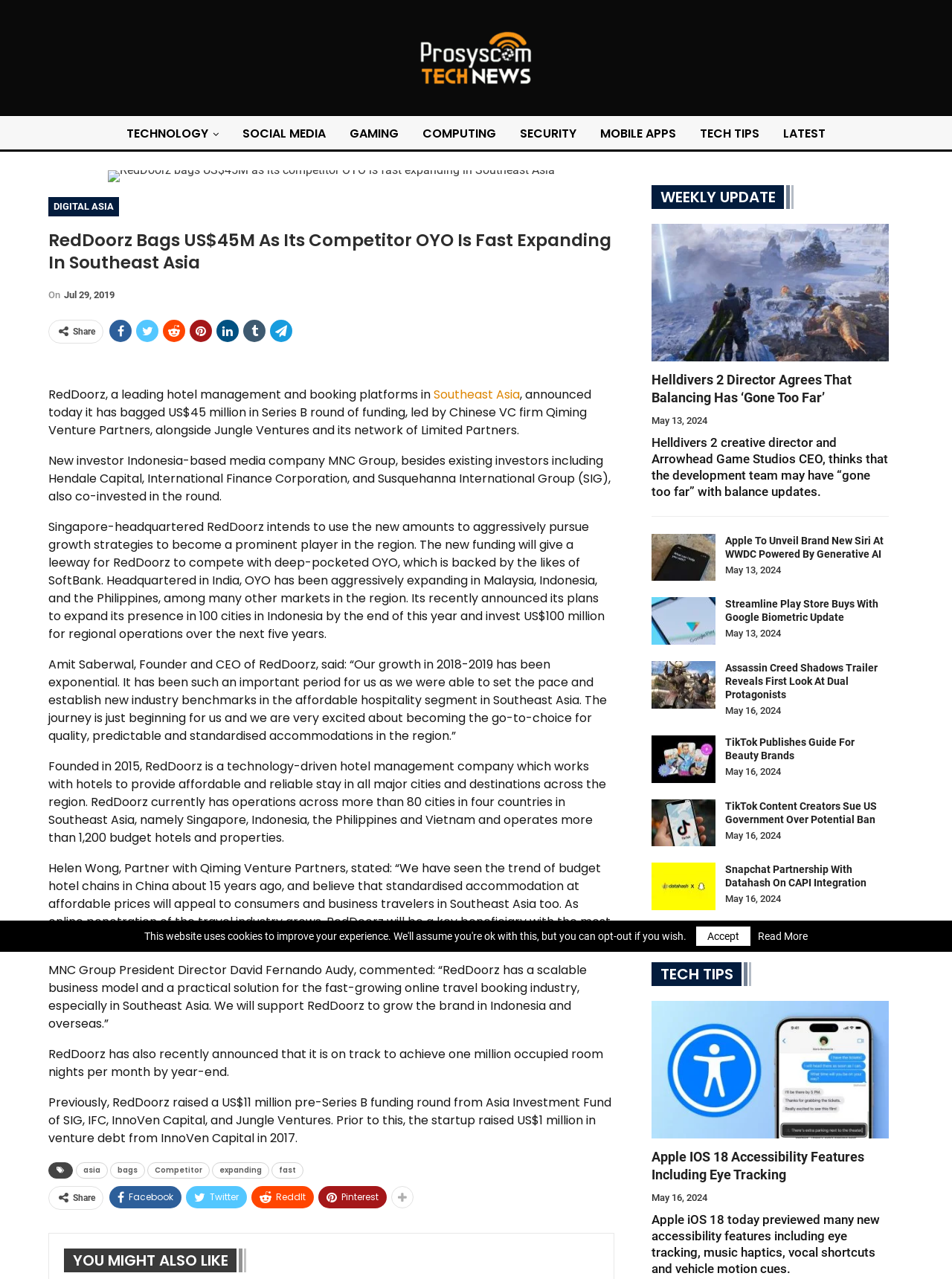Identify and provide the text of the main header on the webpage.

RedDoorz Bags US$45M As Its Competitor OYO Is Fast Expanding In Southeast Asia